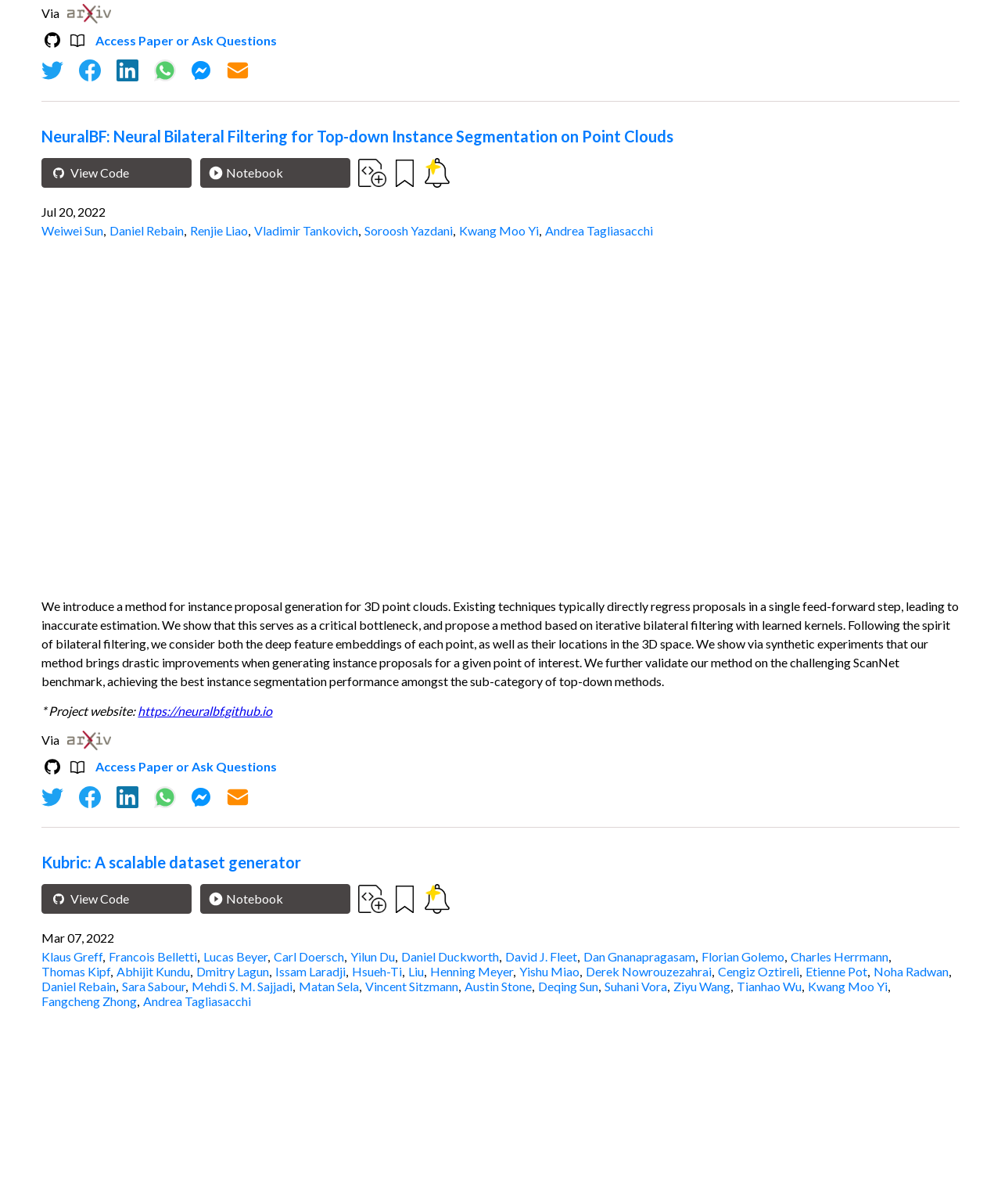Locate the bounding box of the UI element with the following description: "Cookies".

None